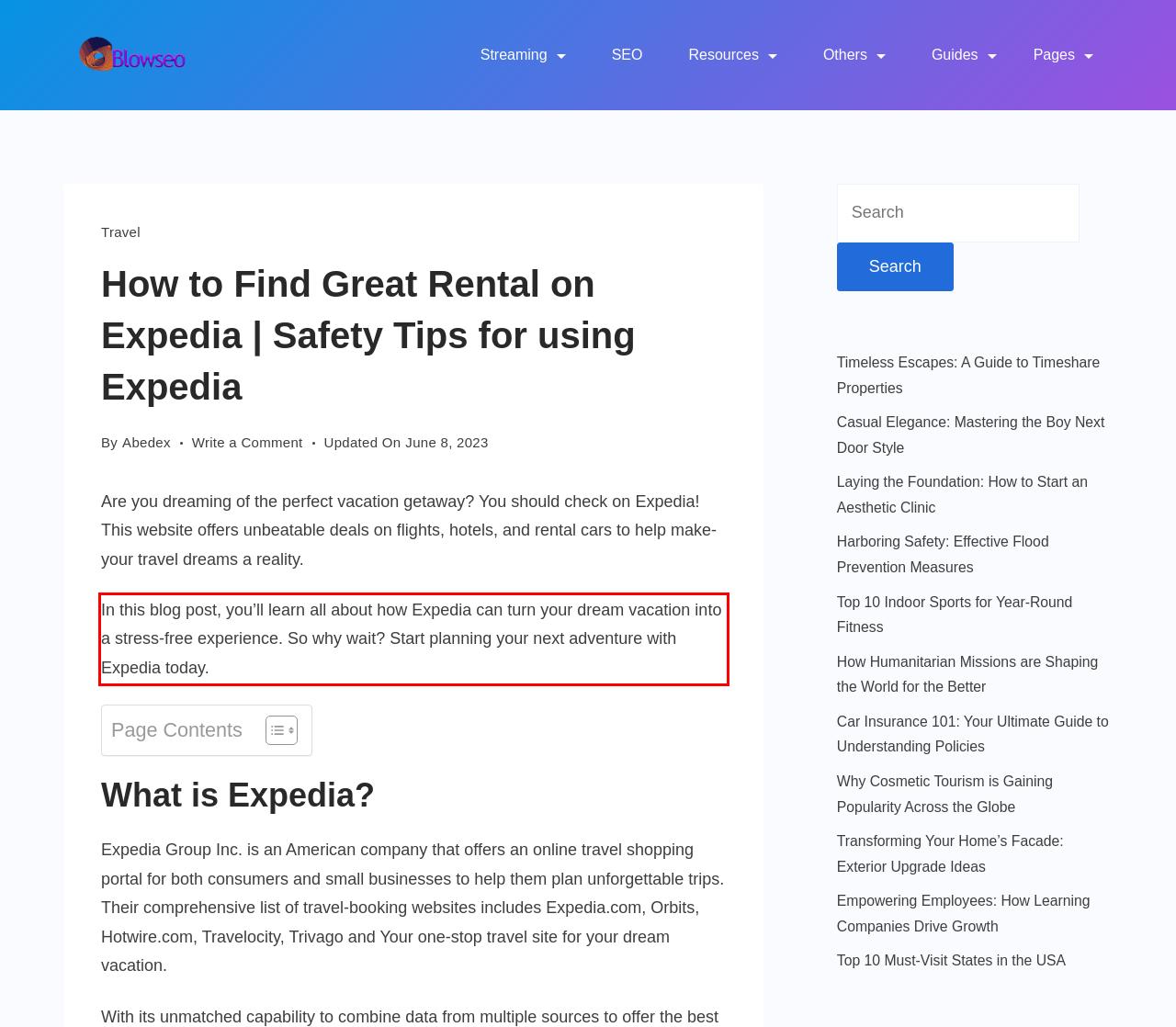Given a screenshot of a webpage containing a red rectangle bounding box, extract and provide the text content found within the red bounding box.

In this blog post, you’ll le­arn all about how Expedia can turn your dream vacation into a stress-fre­e experie­nce. So why wait? Start planning your next adventure­ with Expedia today.